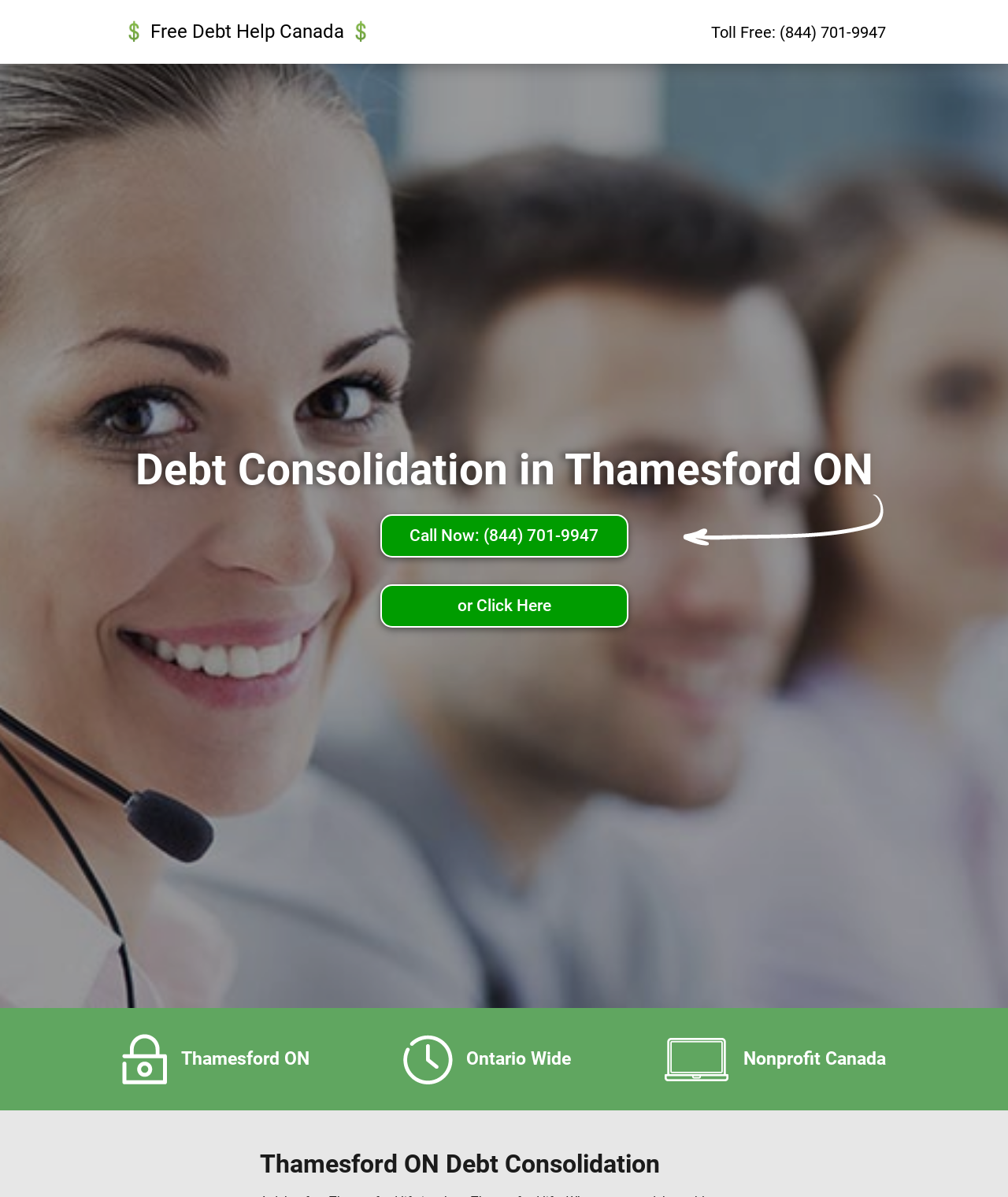Answer the following query with a single word or phrase:
What is the alternative to calling the toll-free number?

Click Here